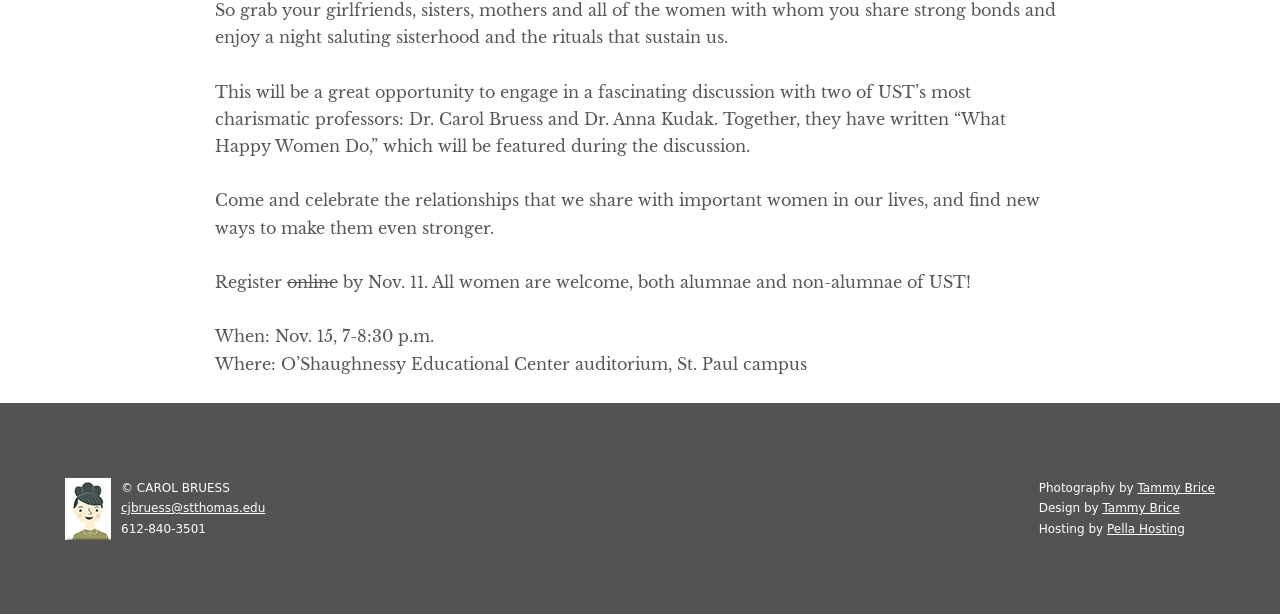Find the bounding box coordinates for the UI element whose description is: "online". The coordinates should be four float numbers between 0 and 1, in the format [left, top, right, bottom].

[0.224, 0.443, 0.264, 0.476]